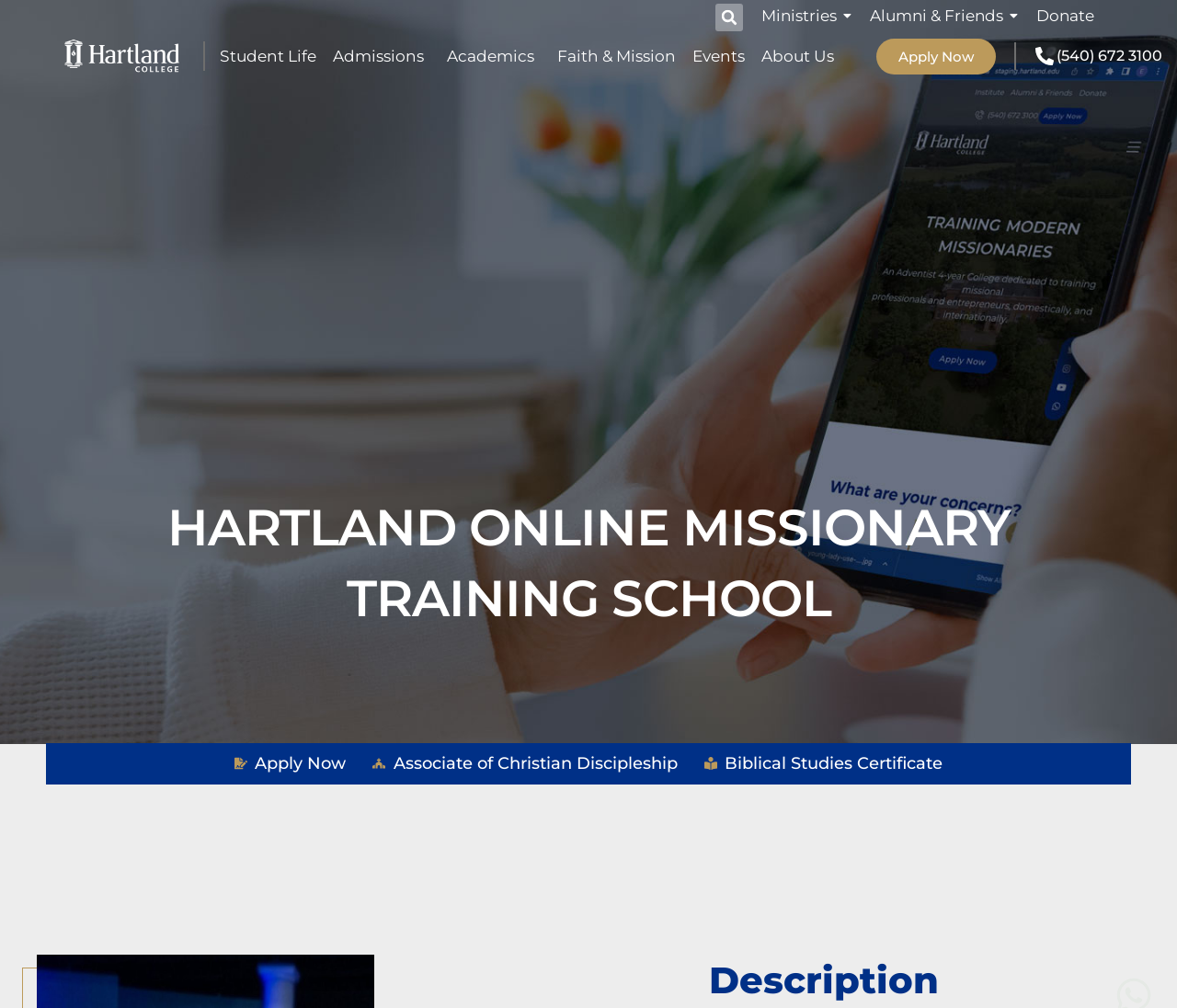Using the provided description: "mail.kbpv@gmail.com", find the bounding box coordinates of the corresponding UI element. The output should be four float numbers between 0 and 1, in the format [left, top, right, bottom].

None